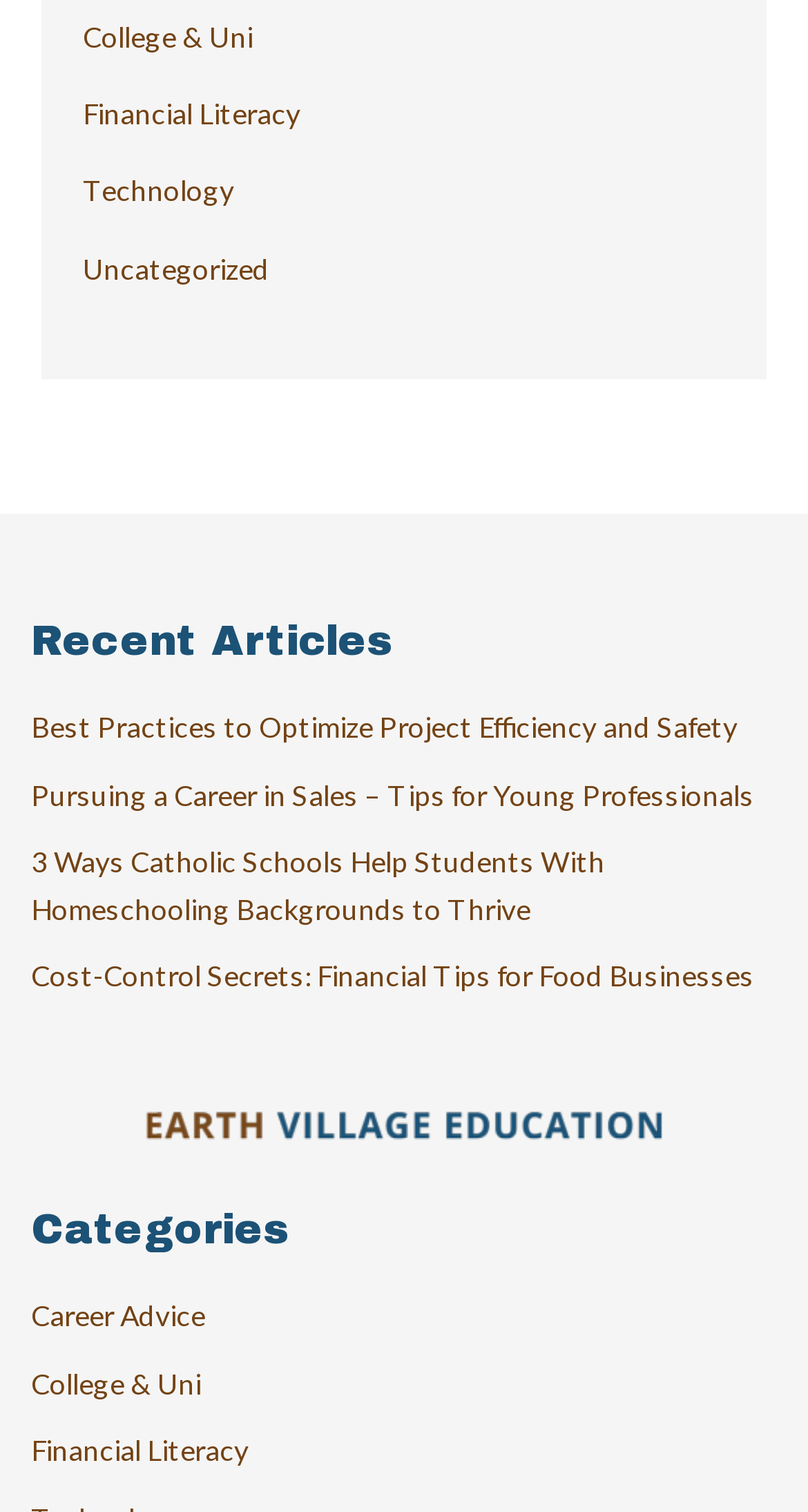Please provide the bounding box coordinates for the element that needs to be clicked to perform the following instruction: "Click on College & Uni". The coordinates should be given as four float numbers between 0 and 1, i.e., [left, top, right, bottom].

[0.103, 0.012, 0.313, 0.035]